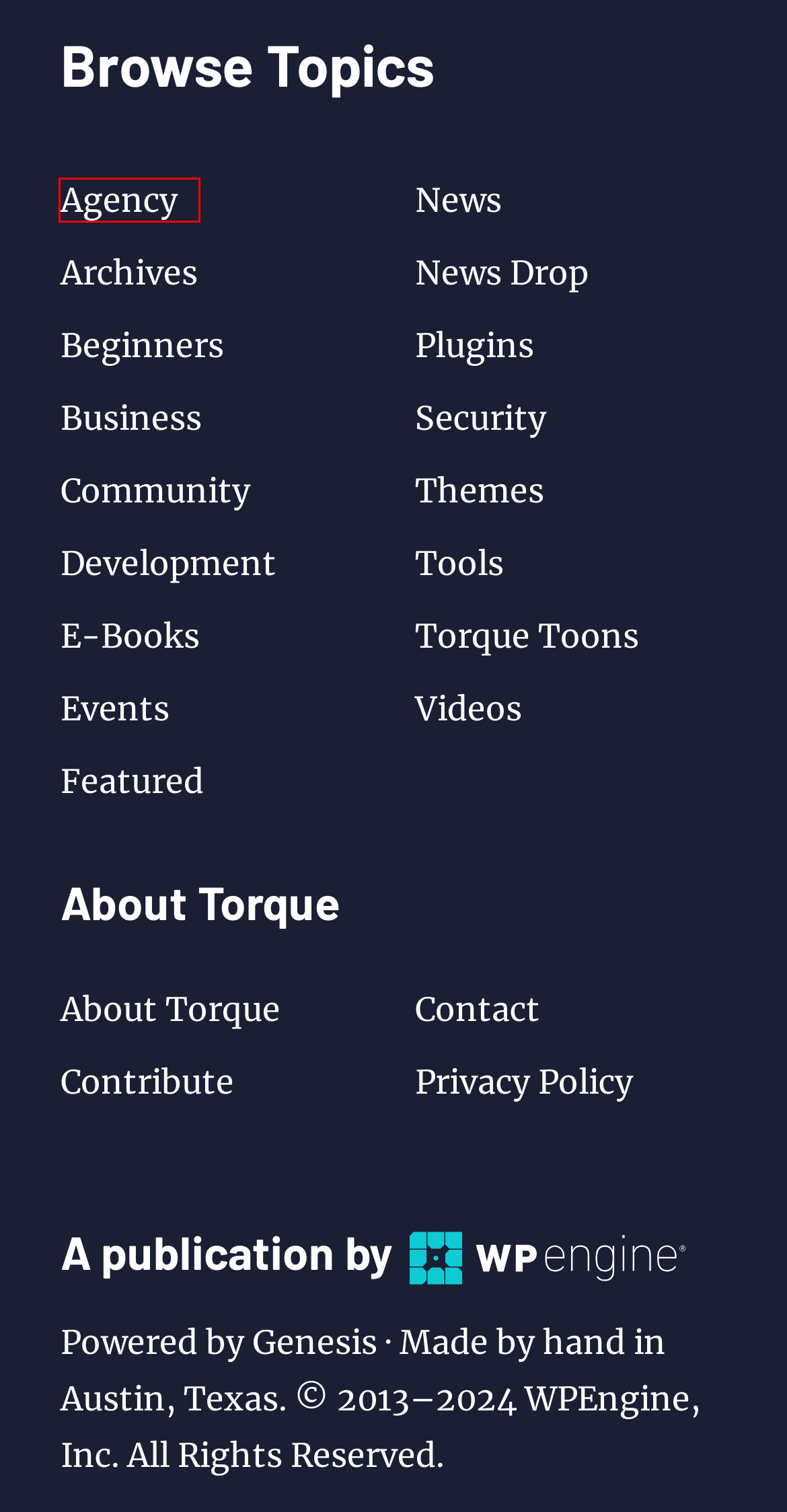You have a screenshot of a webpage with a red bounding box around a UI element. Determine which webpage description best matches the new webpage that results from clicking the element in the bounding box. Here are the candidates:
A. E-Books | Torque
B. Agency | Torque
C. Beginners | Torque
D. News Drop | Torque
E. Development | Torque
F. About Torque
G. Contact | @thetorquemag
H. Themes | Torque

B